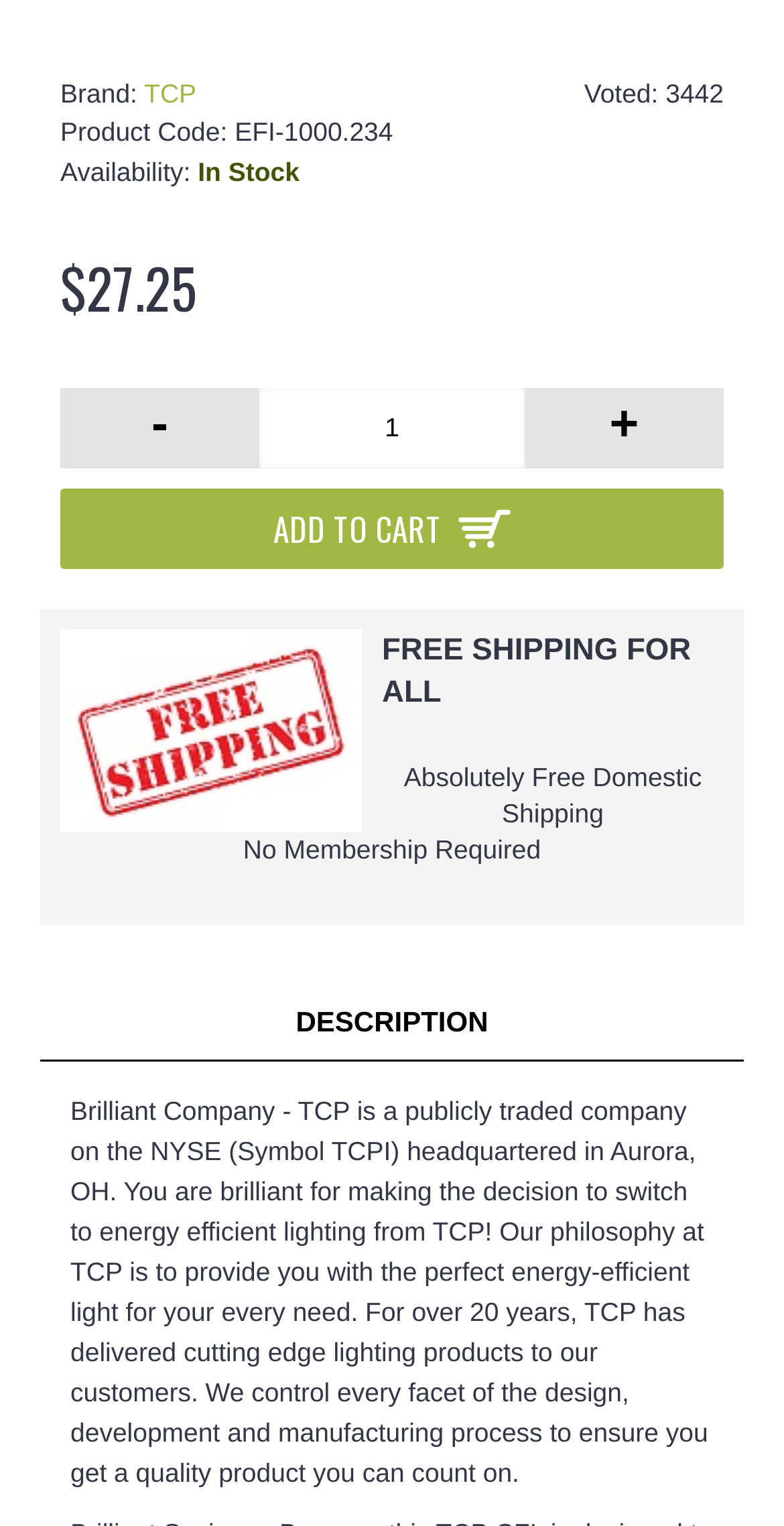Is the product in stock?
Using the image, provide a concise answer in one word or a short phrase.

Yes